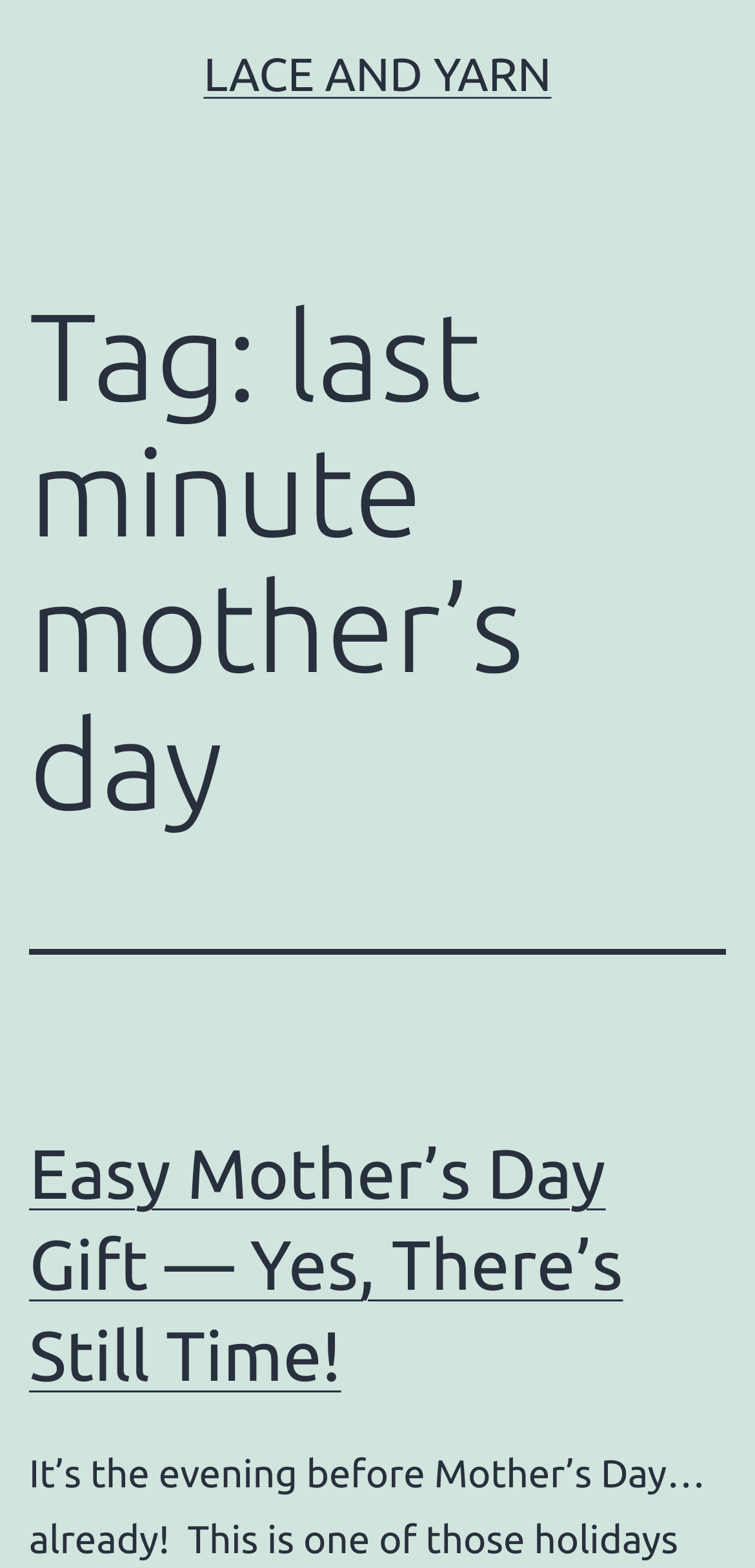What is the principal heading displayed on the webpage?

Tag: last minute mother’s day